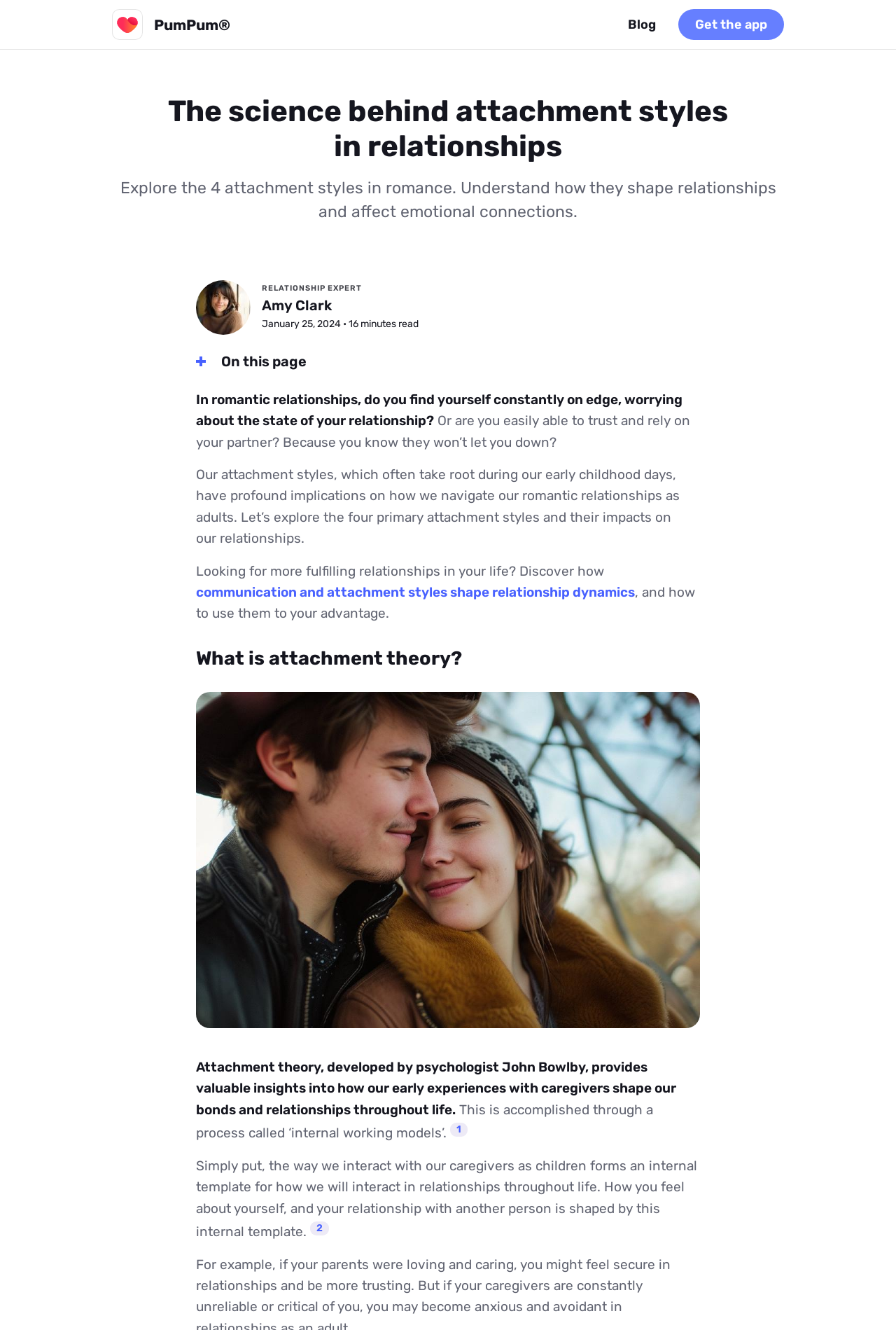Identify the bounding box of the UI element described as follows: "Deutsch". Provide the coordinates as four float numbers in the range of 0 to 1 [left, top, right, bottom].

[0.359, 0.282, 0.641, 0.312]